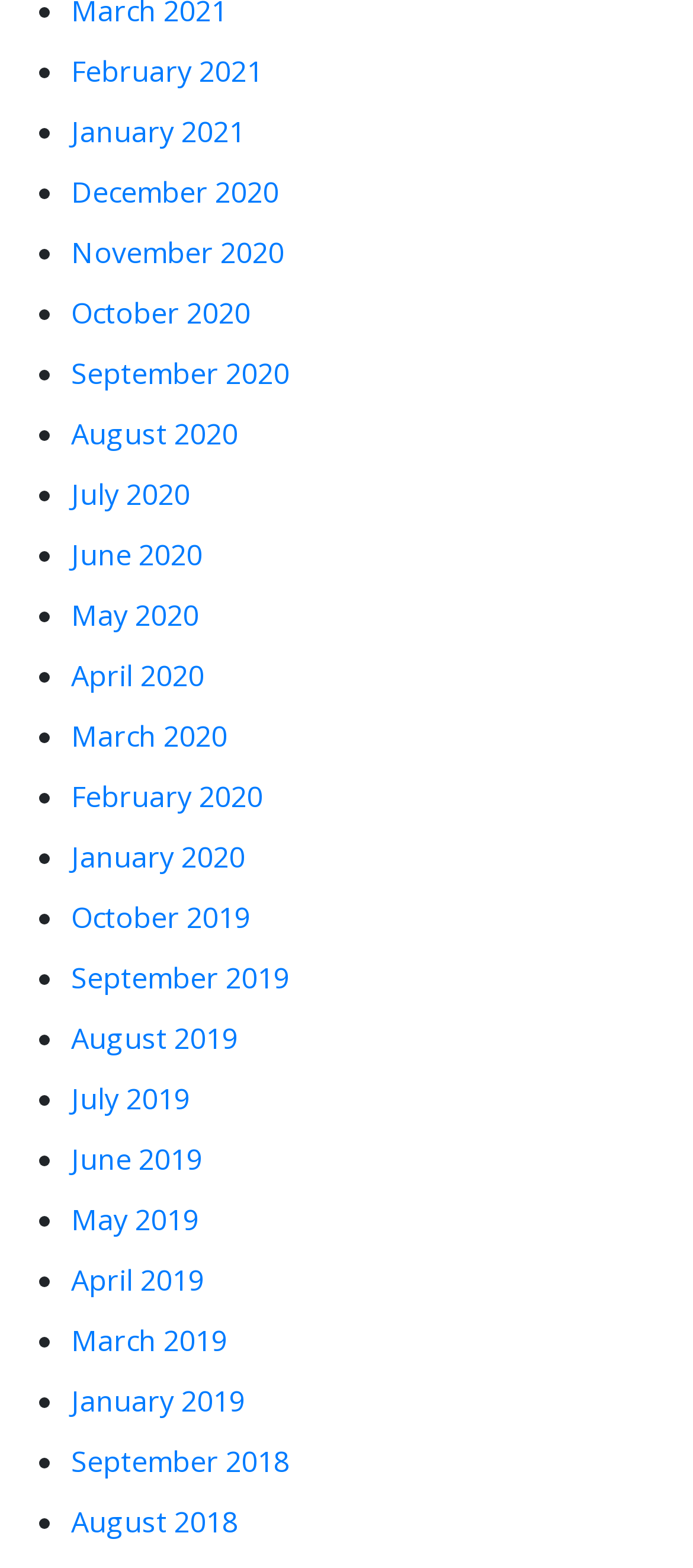Please find the bounding box coordinates of the element that must be clicked to perform the given instruction: "View January 2020". The coordinates should be four float numbers from 0 to 1, i.e., [left, top, right, bottom].

[0.103, 0.535, 0.354, 0.559]